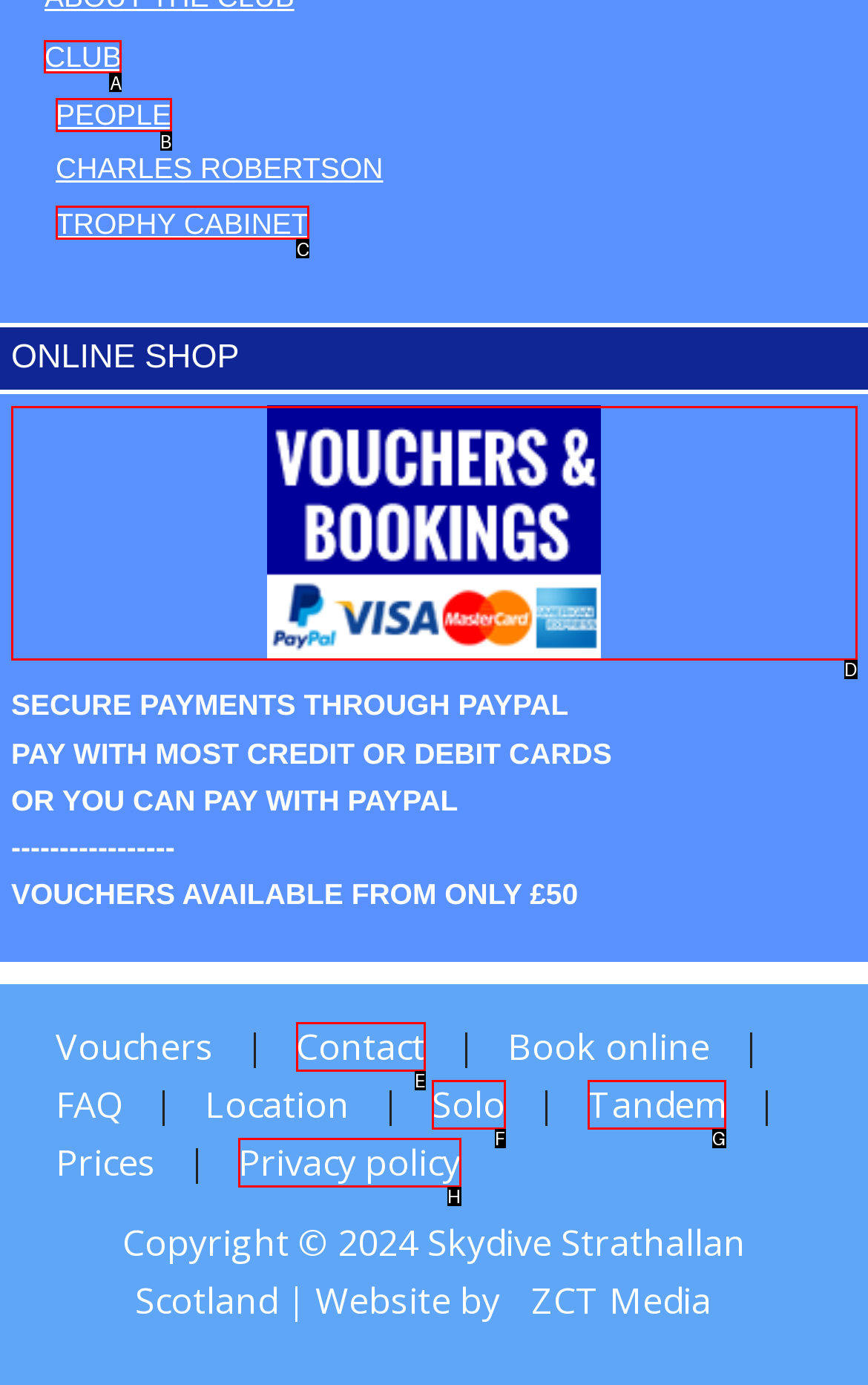Select the letter of the option that should be clicked to achieve the specified task: Click the CLUB link. Respond with just the letter.

A